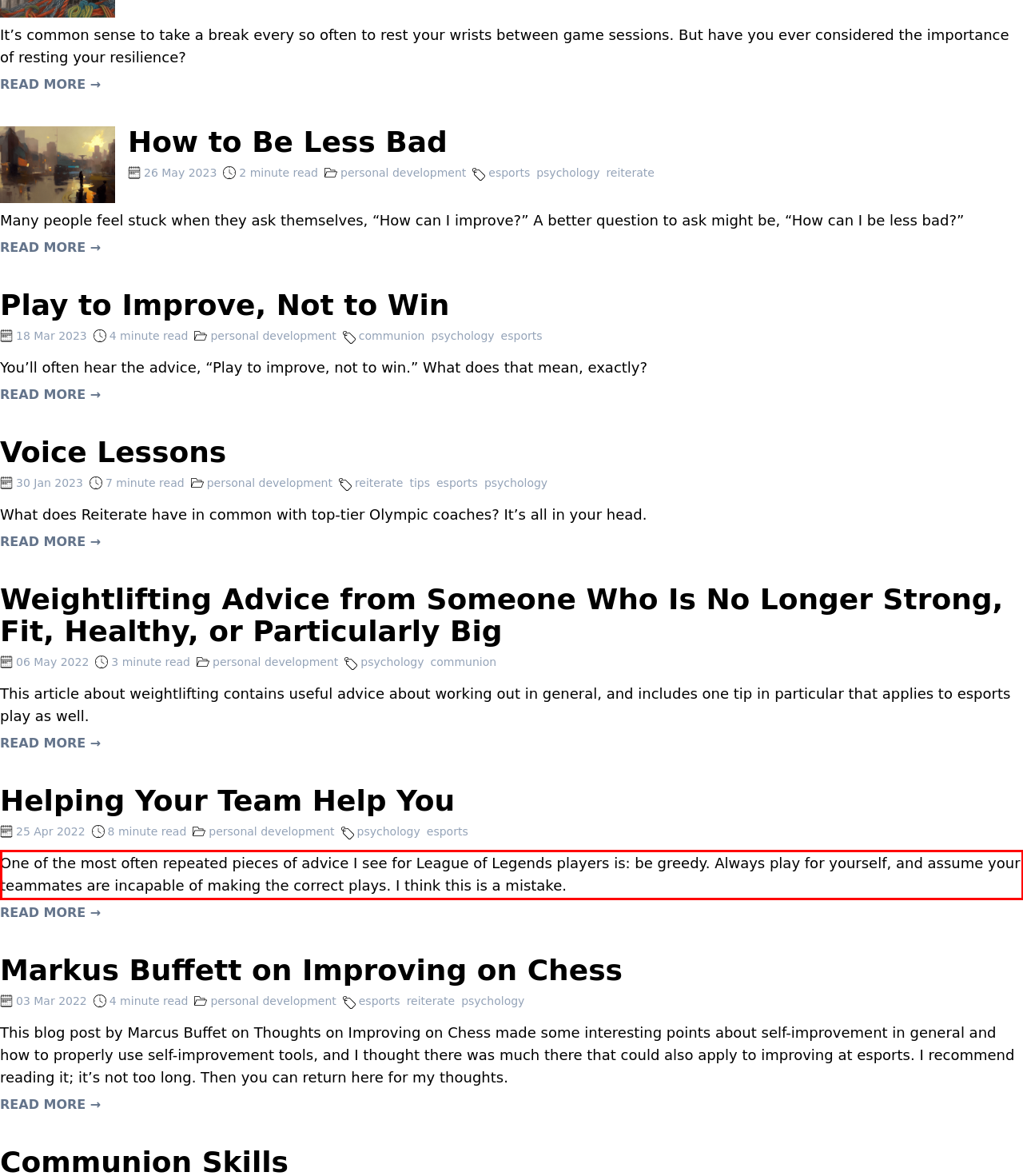Within the screenshot of the webpage, there is a red rectangle. Please recognize and generate the text content inside this red bounding box.

One of the most often repeated pieces of advice I see for League of Legends players is: be greedy. Always play for yourself, and assume your teammates are incapable of making the correct plays. I think this is a mistake.